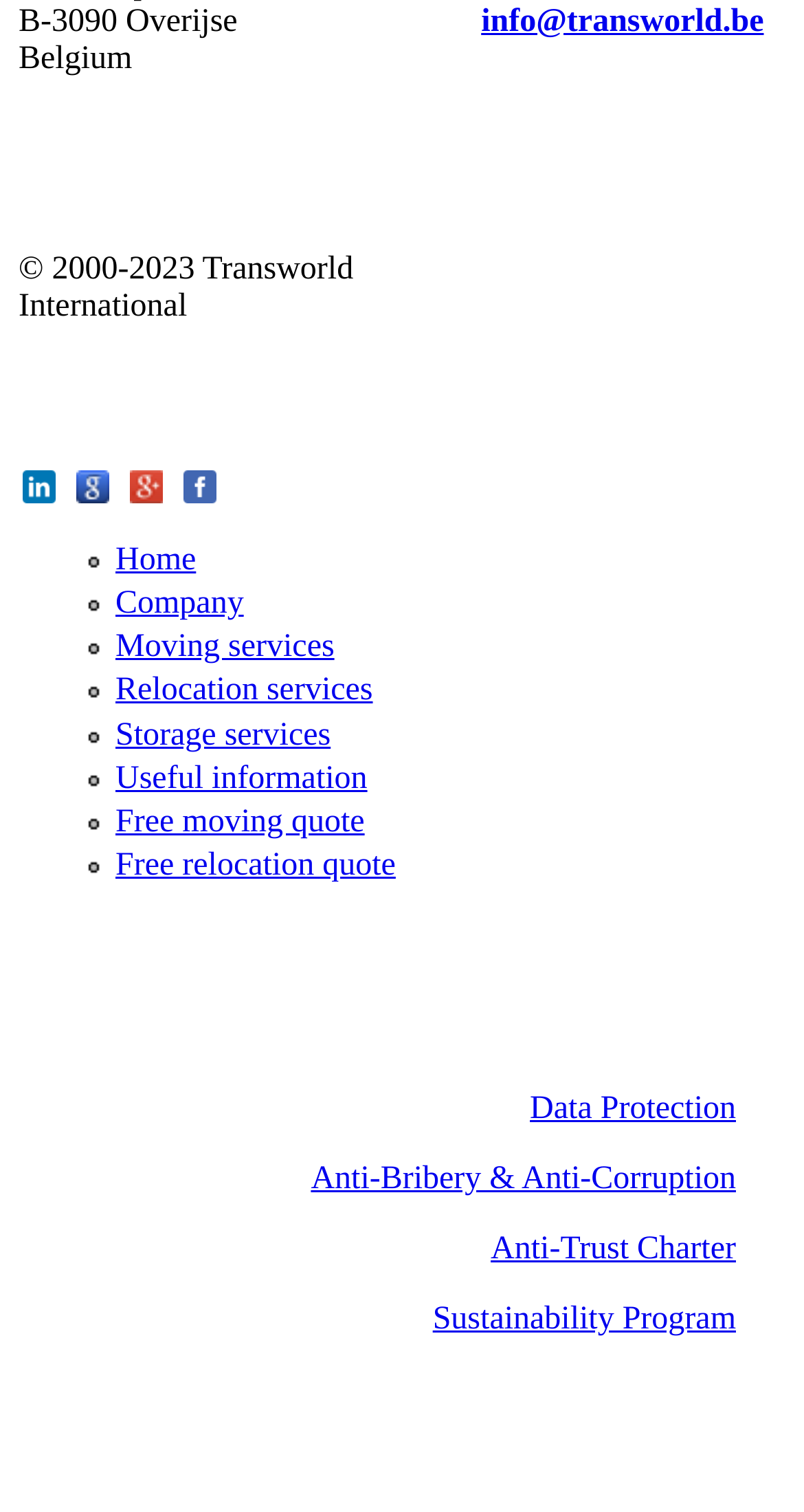What is the purpose of the links in the middle section?
Please answer using one word or phrase, based on the screenshot.

Navigation